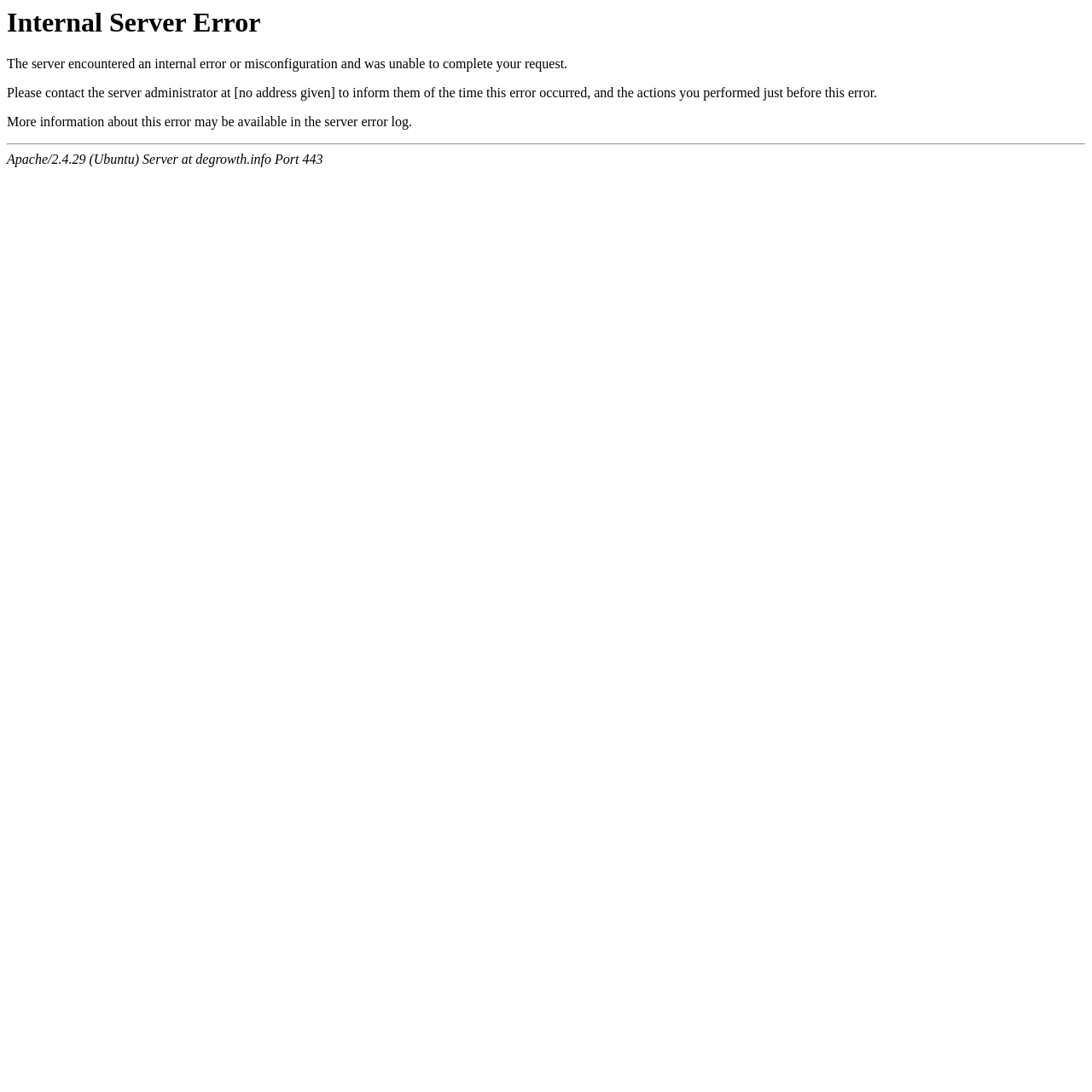What is the error message on this webpage?
Please provide a comprehensive answer based on the contents of the image.

The error message is obtained from the heading element with bounding box coordinates [0.006, 0.006, 0.994, 0.035], which indicates that it is a prominent element on the webpage.